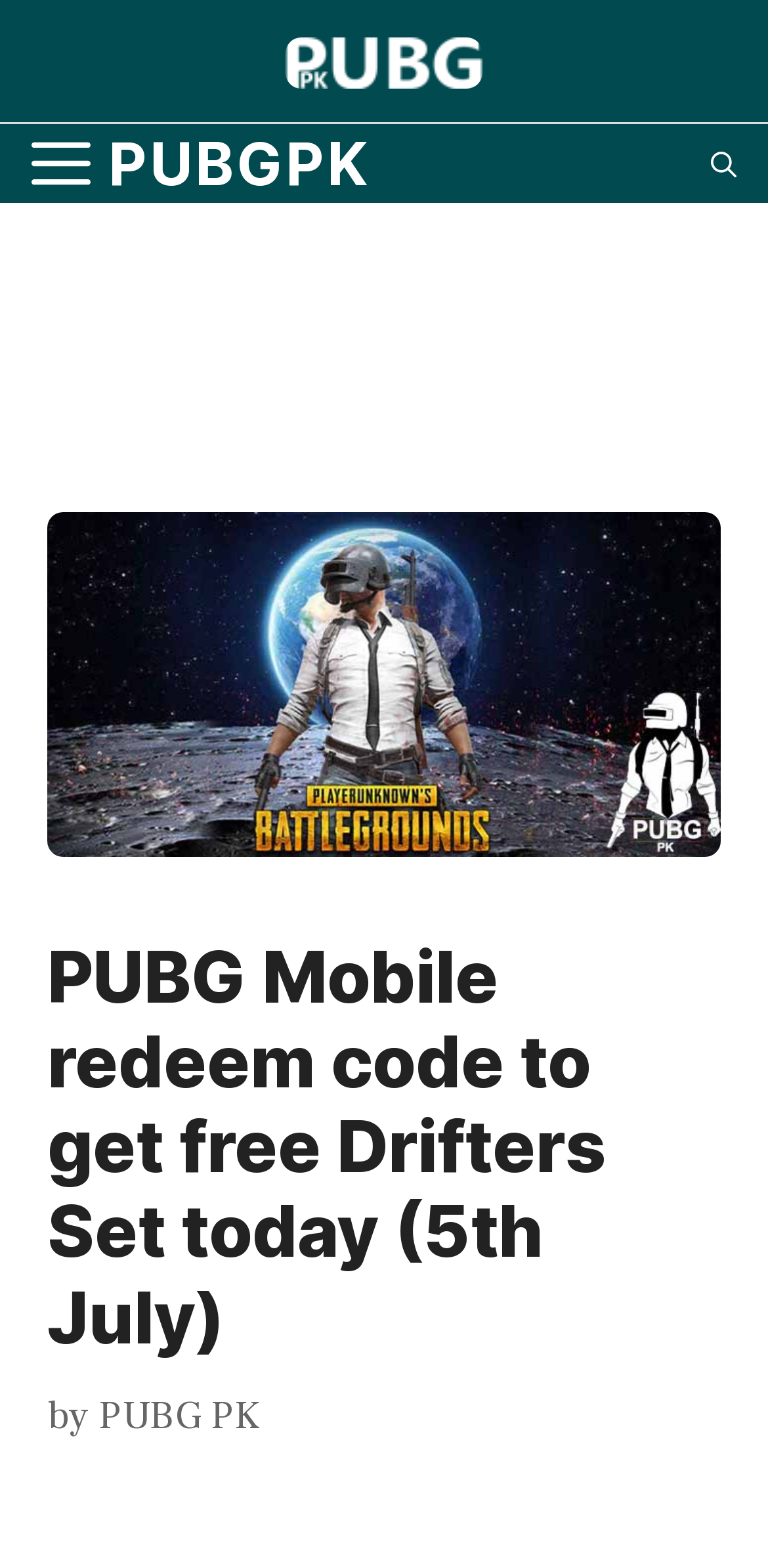Provide a brief response in the form of a single word or phrase:
What is the type of content on the webpage?

Article